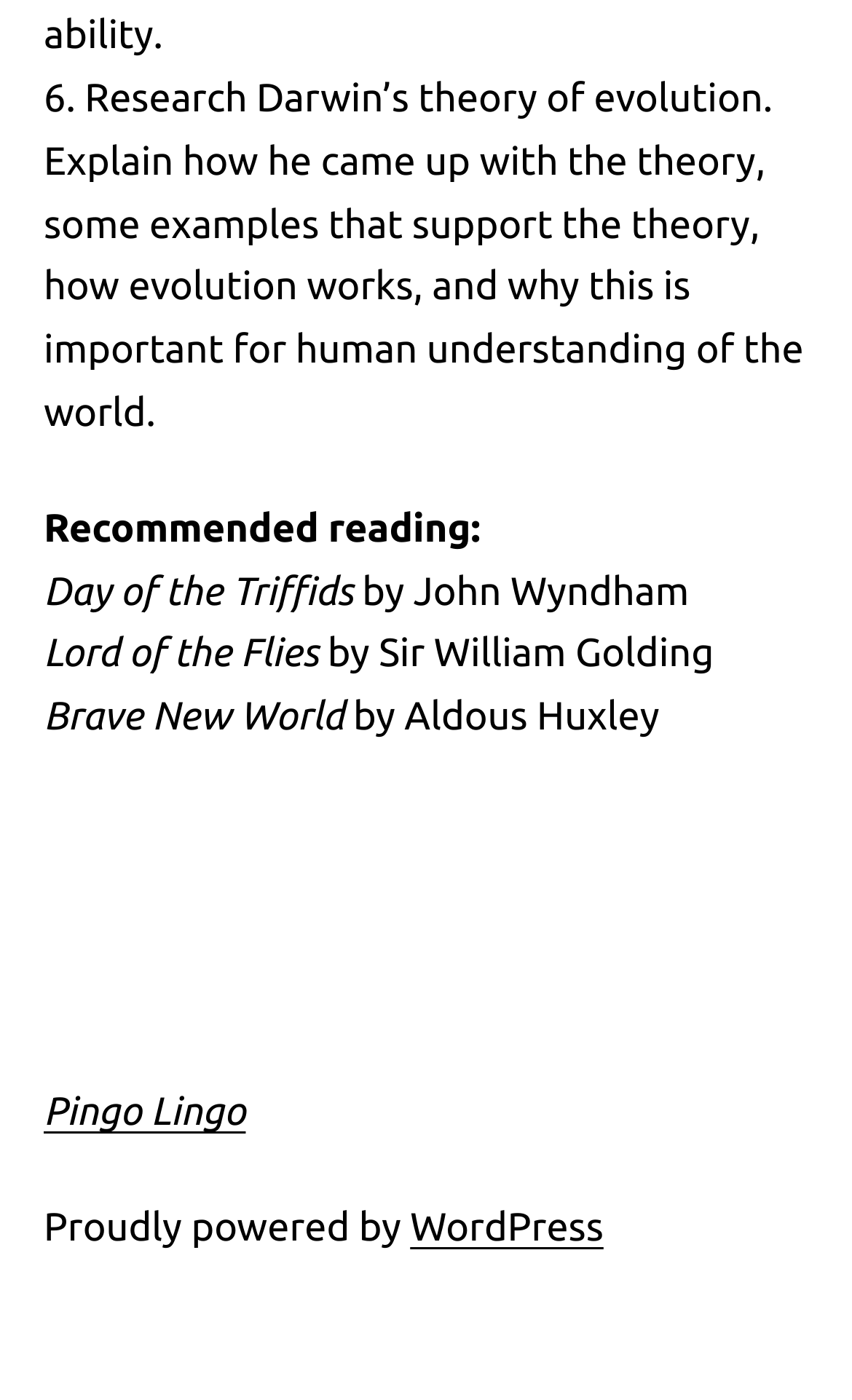What is the name of the platform powering this website?
Kindly give a detailed and elaborate answer to the question.

The name of the platform powering this website is mentioned in the link element that says 'WordPress', which is located at the bottom of the page.